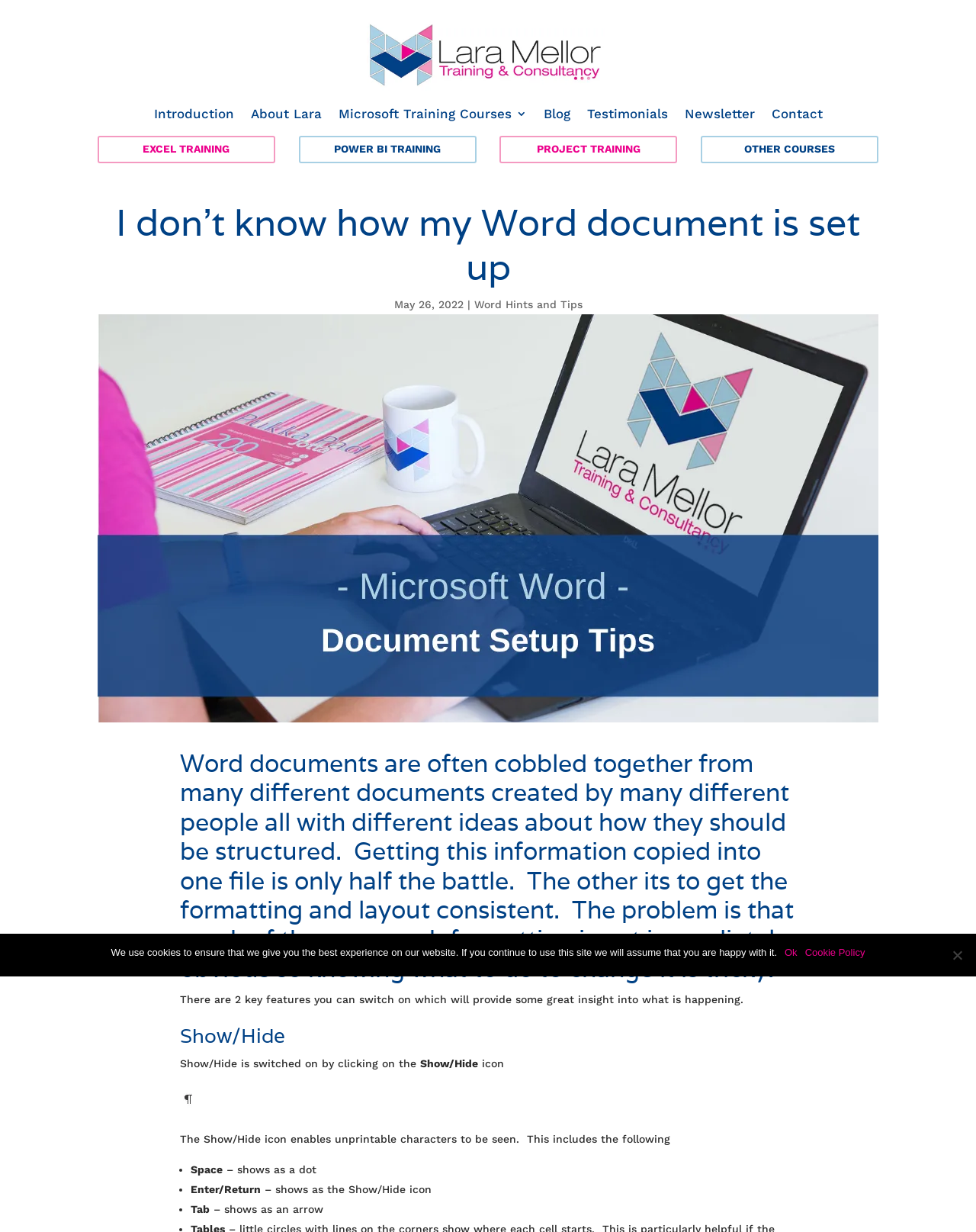Please give the bounding box coordinates of the area that should be clicked to fulfill the following instruction: "Click on Introduction". The coordinates should be in the format of four float numbers from 0 to 1, i.e., [left, top, right, bottom].

[0.157, 0.088, 0.239, 0.101]